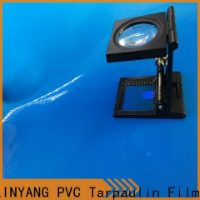What is the purpose of the magnifying glass?
Based on the image, give a concise answer in the form of a single word or short phrase.

Quality control or inspection